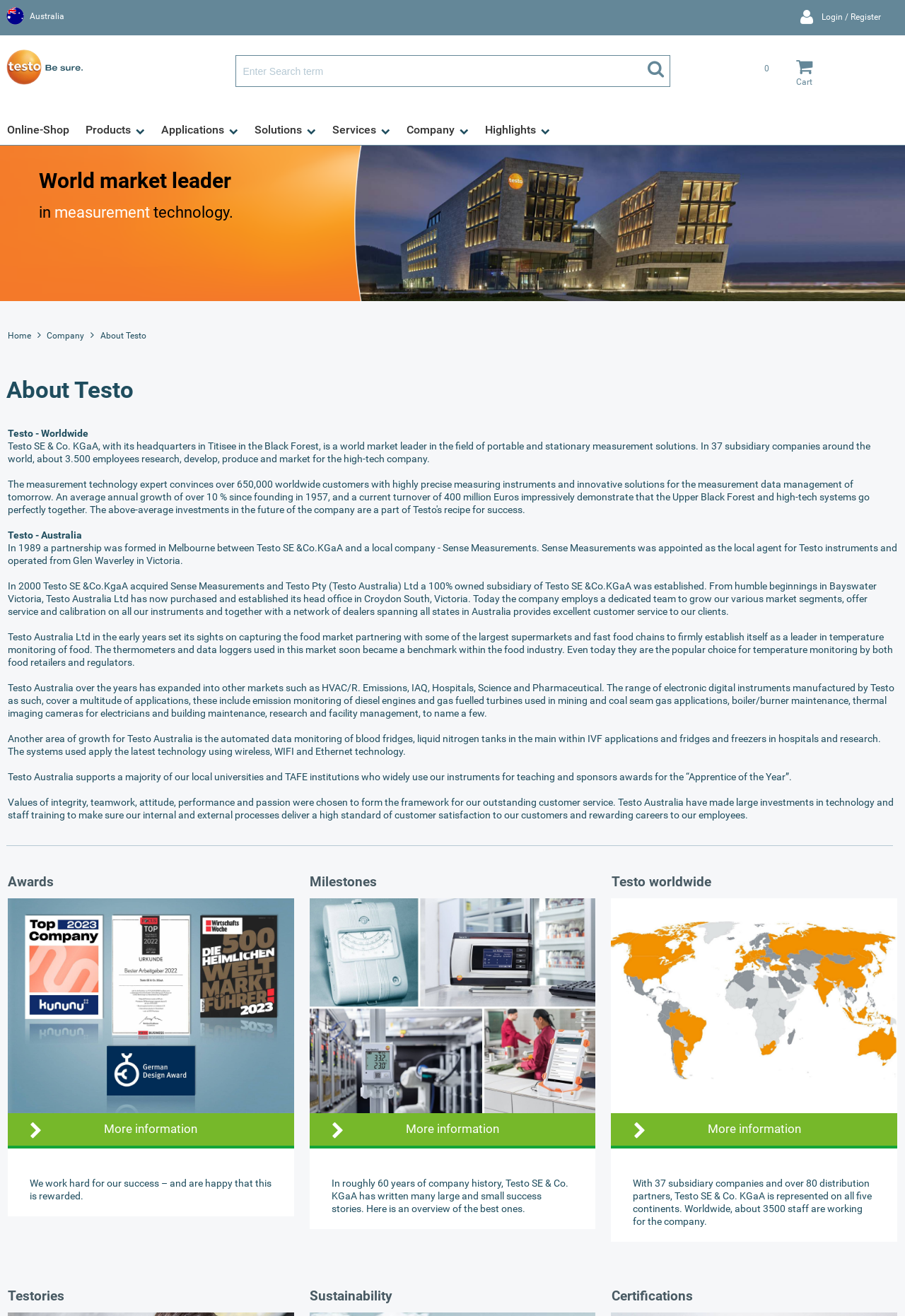Give a one-word or short phrase answer to this question: 
What is the purpose of Testo's automated data monitoring systems?

Monitoring blood fridges, liquid nitrogen tanks, and hospital fridges